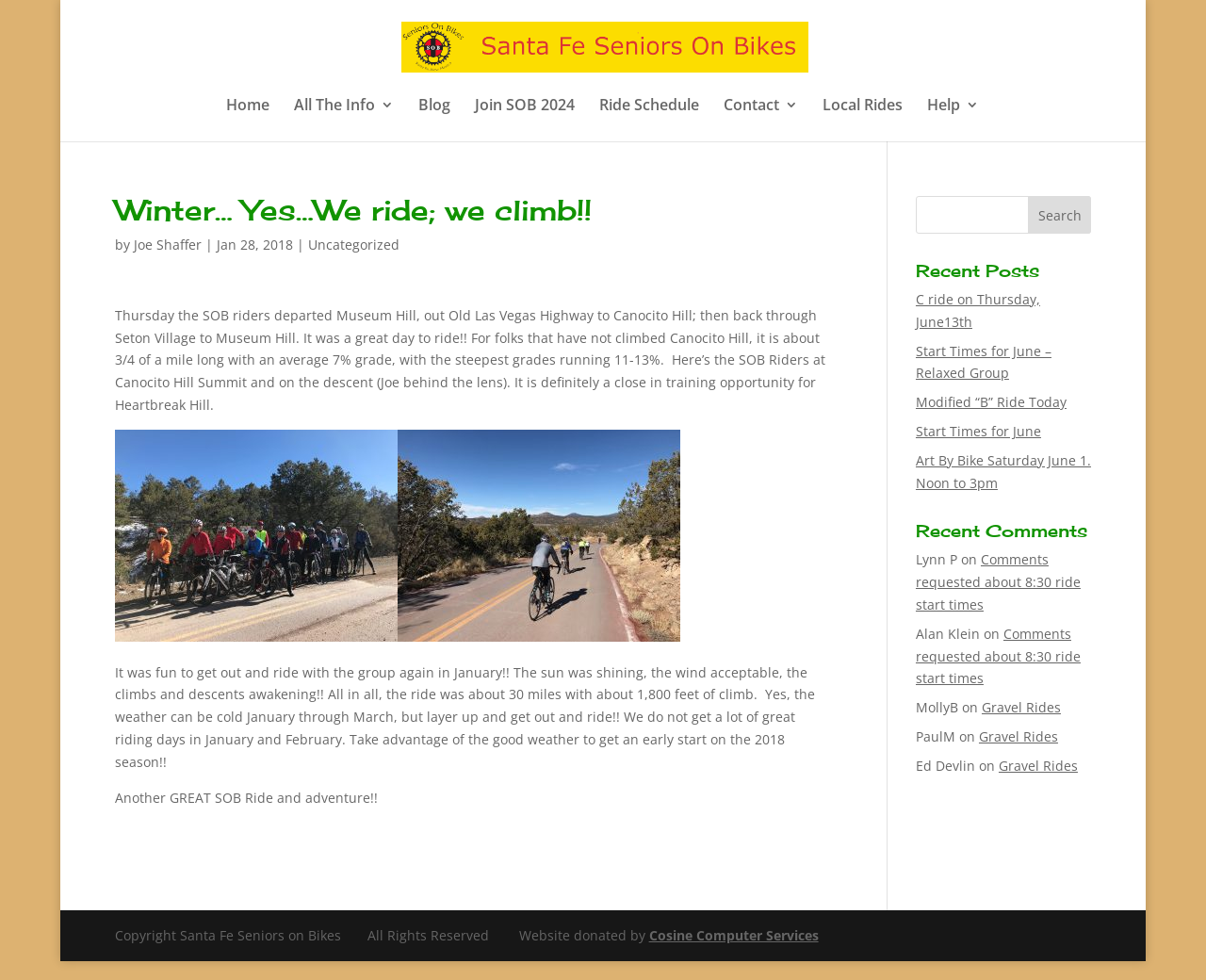Please provide the bounding box coordinates for the element that needs to be clicked to perform the following instruction: "Contact Santa Fe Seniors on Bikes". The coordinates should be given as four float numbers between 0 and 1, i.e., [left, top, right, bottom].

[0.6, 0.1, 0.662, 0.144]